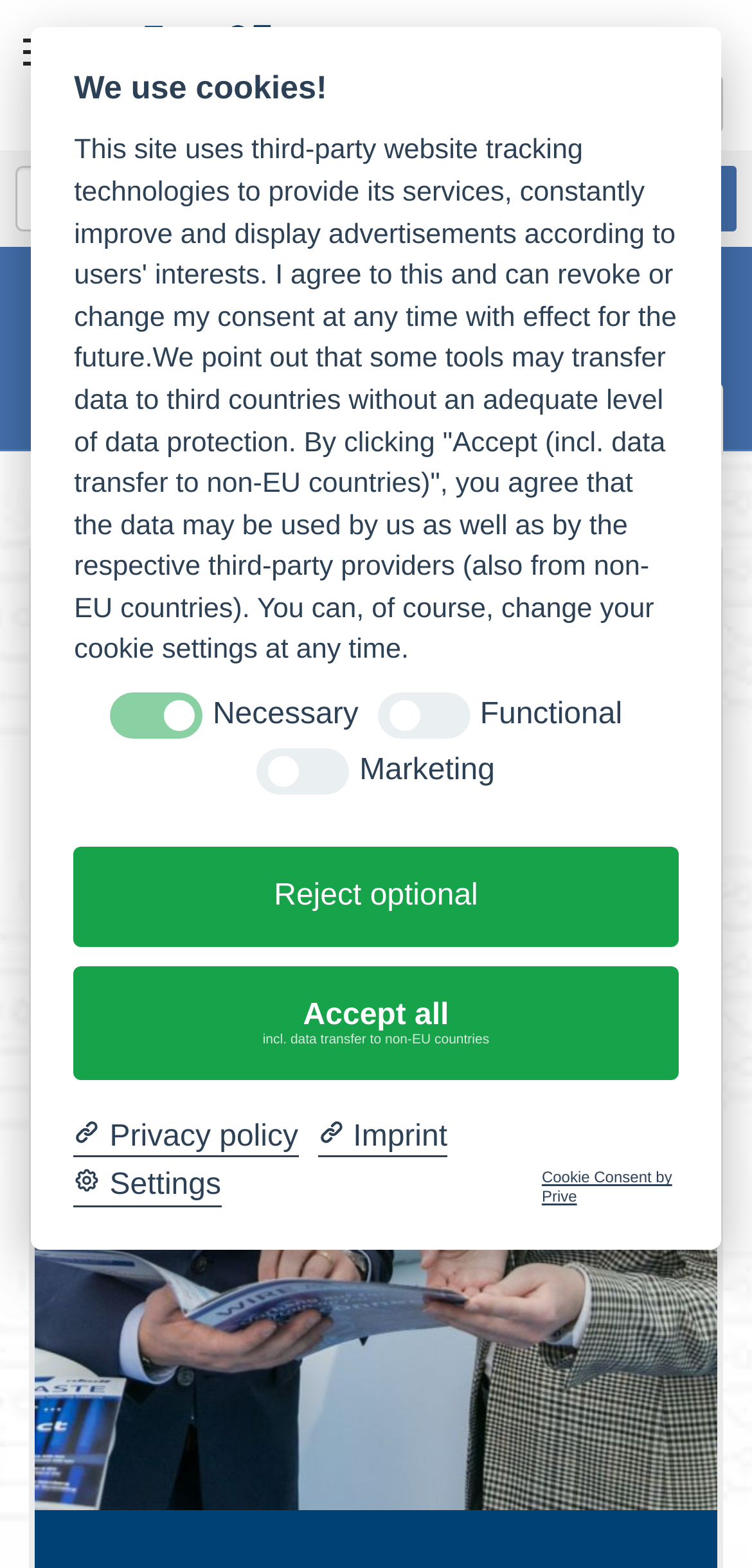Please specify the bounding box coordinates of the area that should be clicked to accomplish the following instruction: "Go to the 'SHOP' page". The coordinates should consist of four float numbers between 0 and 1, i.e., [left, top, right, bottom].

[0.0, 0.152, 1.0, 0.207]